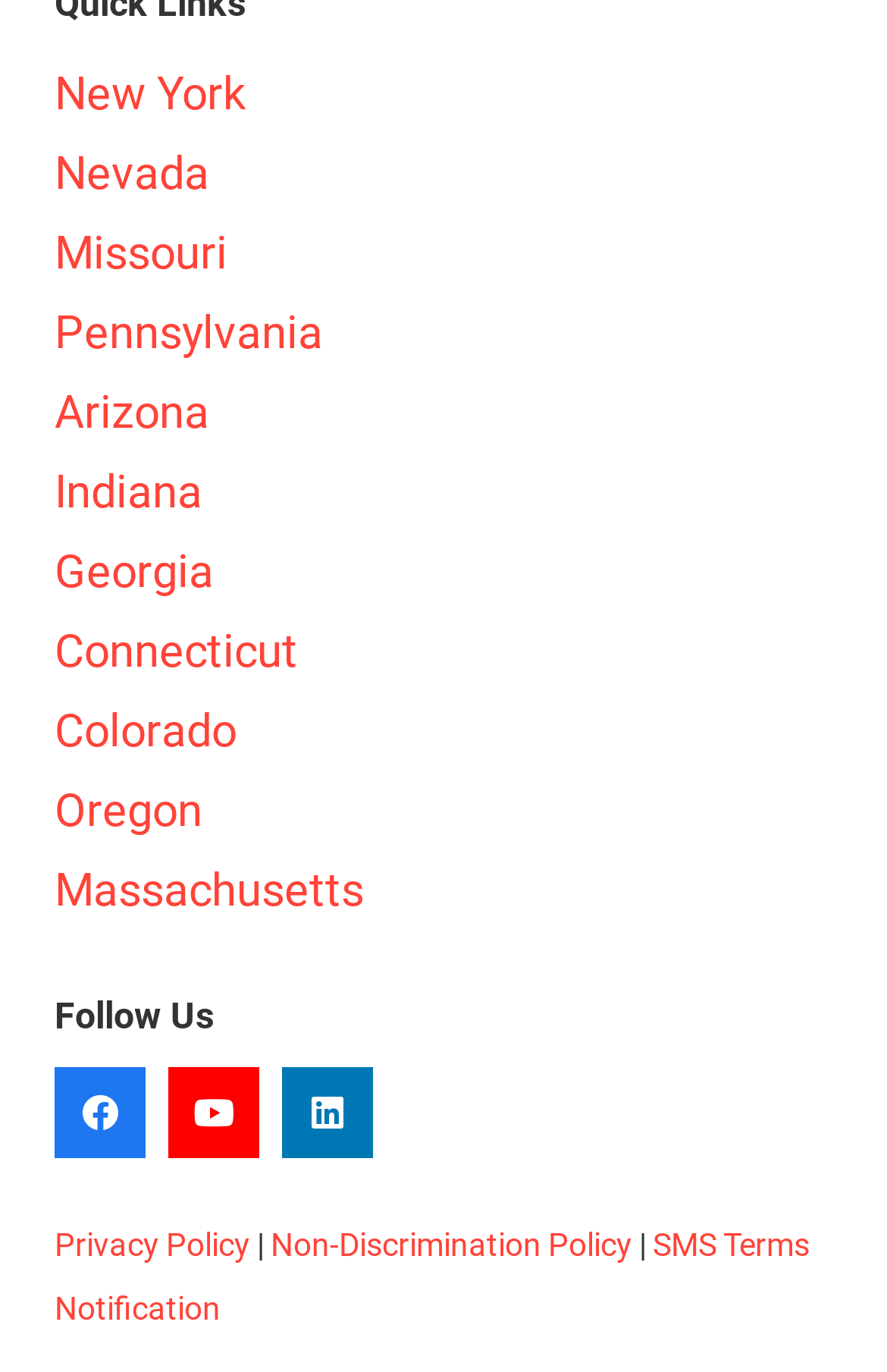Show the bounding box coordinates for the HTML element described as: "SMS Terms Notification".

[0.062, 0.894, 0.913, 0.967]